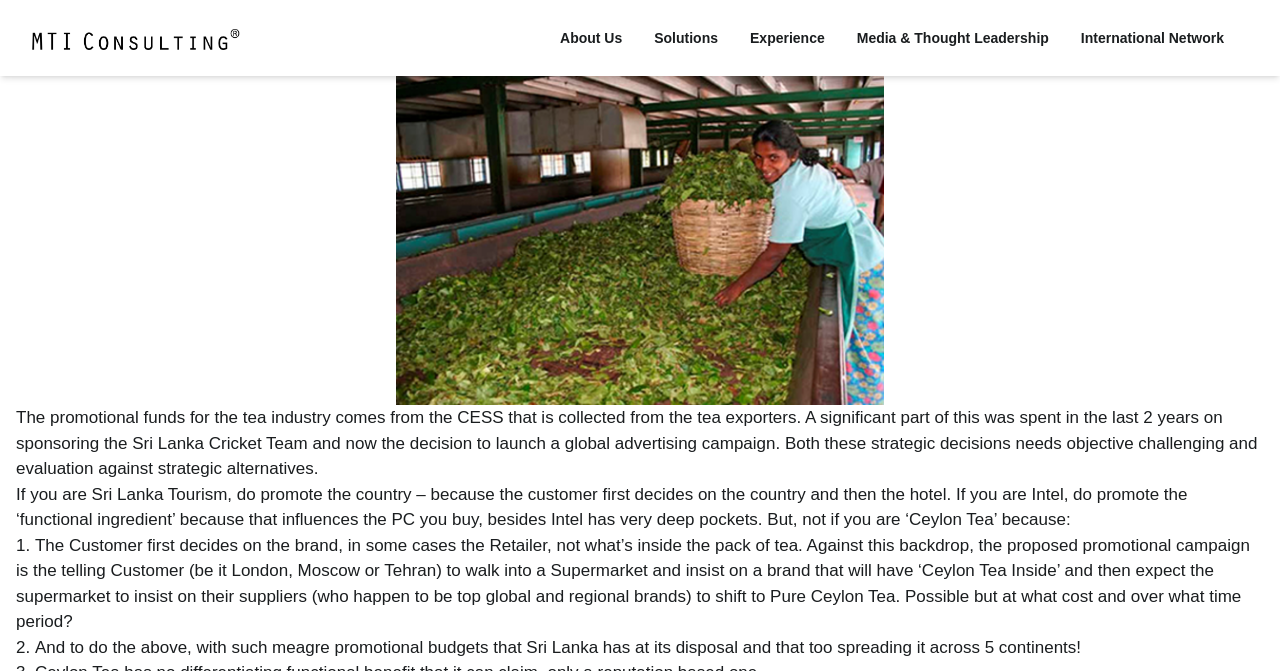What is the limitation of the promotional campaign?
From the details in the image, answer the question comprehensively.

The limitation of the promotional campaign can be inferred from the text, which mentions that Sri Lanka has meagre promotional budgets at its disposal, making it challenging to achieve the campaign's objectives.